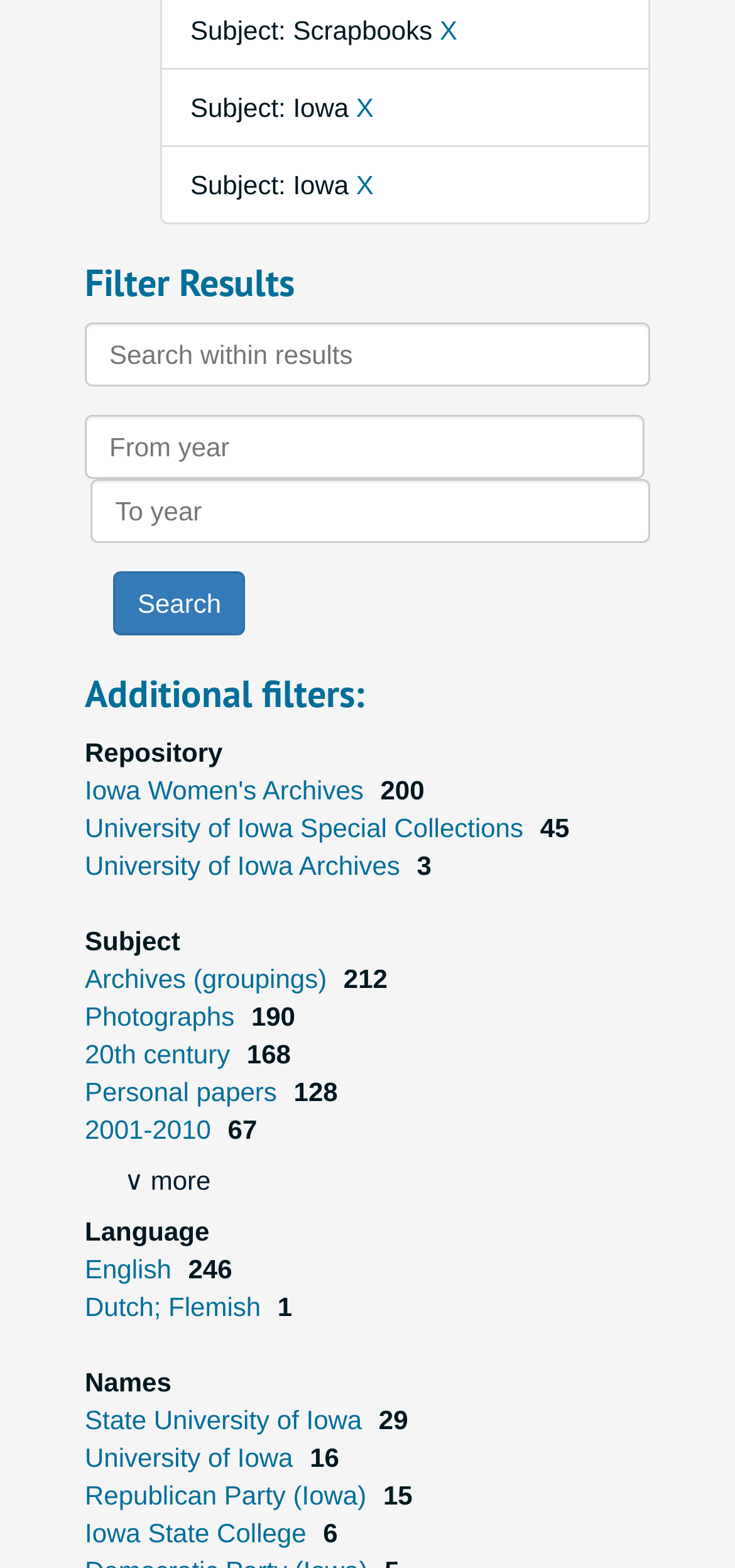Determine the bounding box coordinates of the clickable region to execute the instruction: "Select a subject". The coordinates should be four float numbers between 0 and 1, denoted as [left, top, right, bottom].

[0.115, 0.614, 0.455, 0.633]